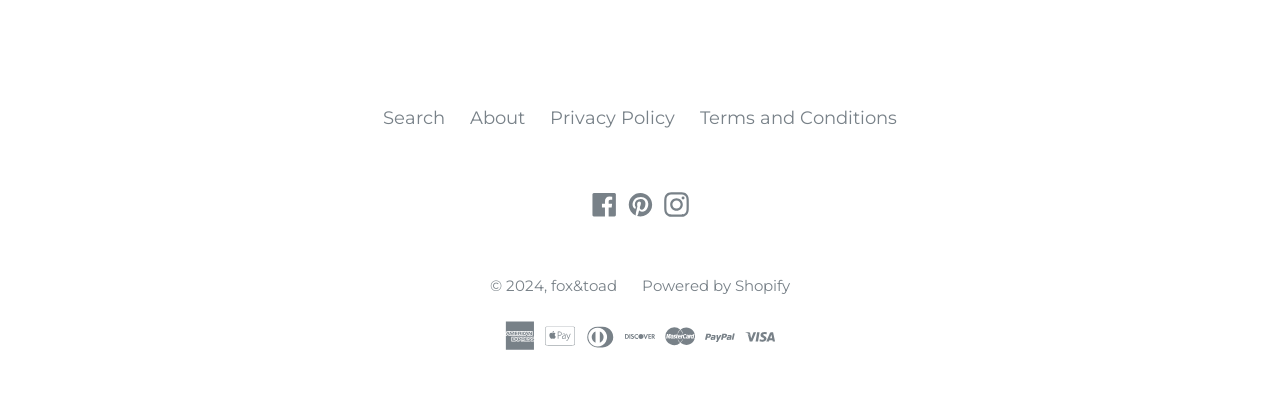Give a short answer to this question using one word or a phrase:
How many social media links are there?

3